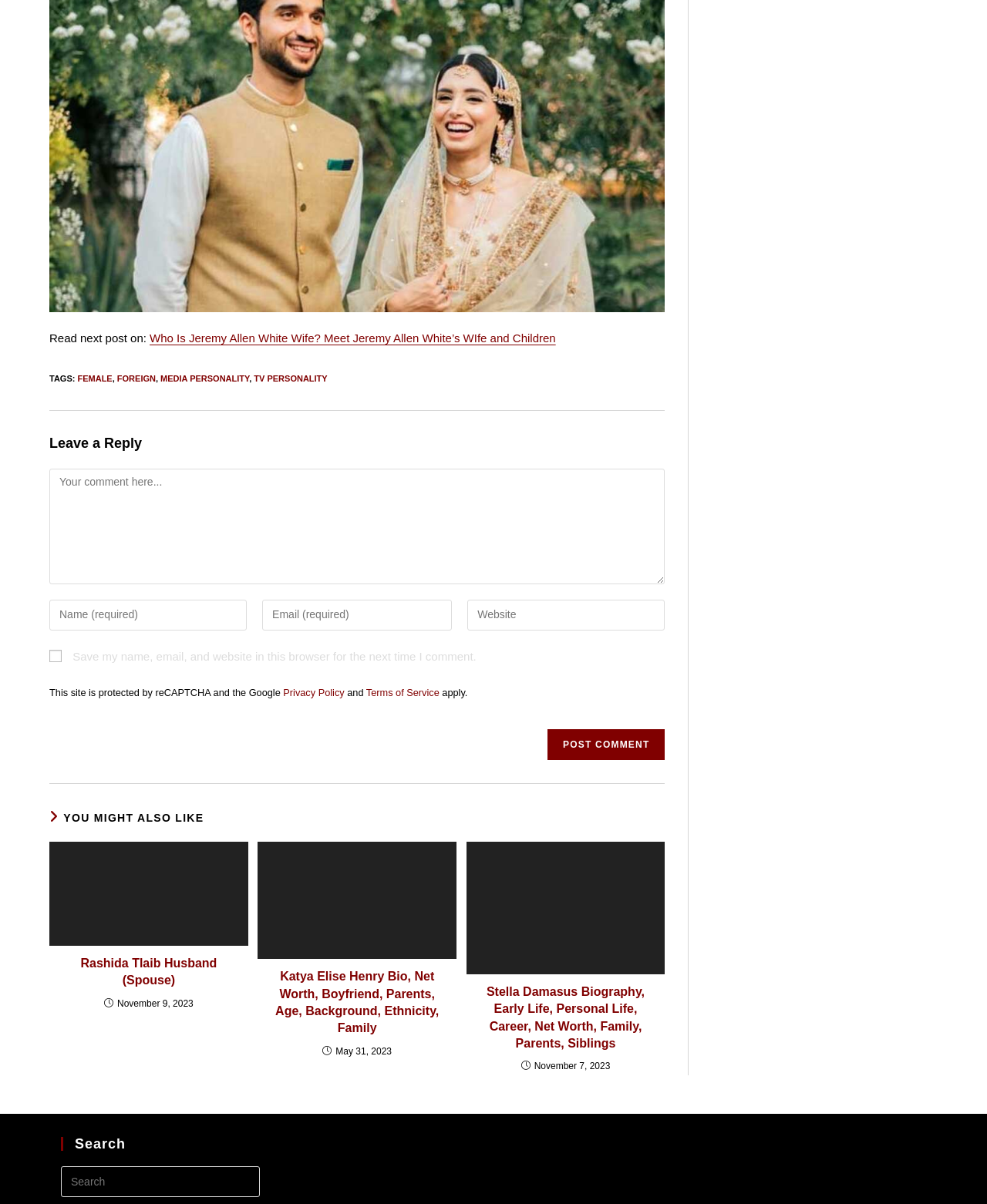Respond to the question below with a single word or phrase:
What is the title of the latest article?

Jeremy Allen White Wife